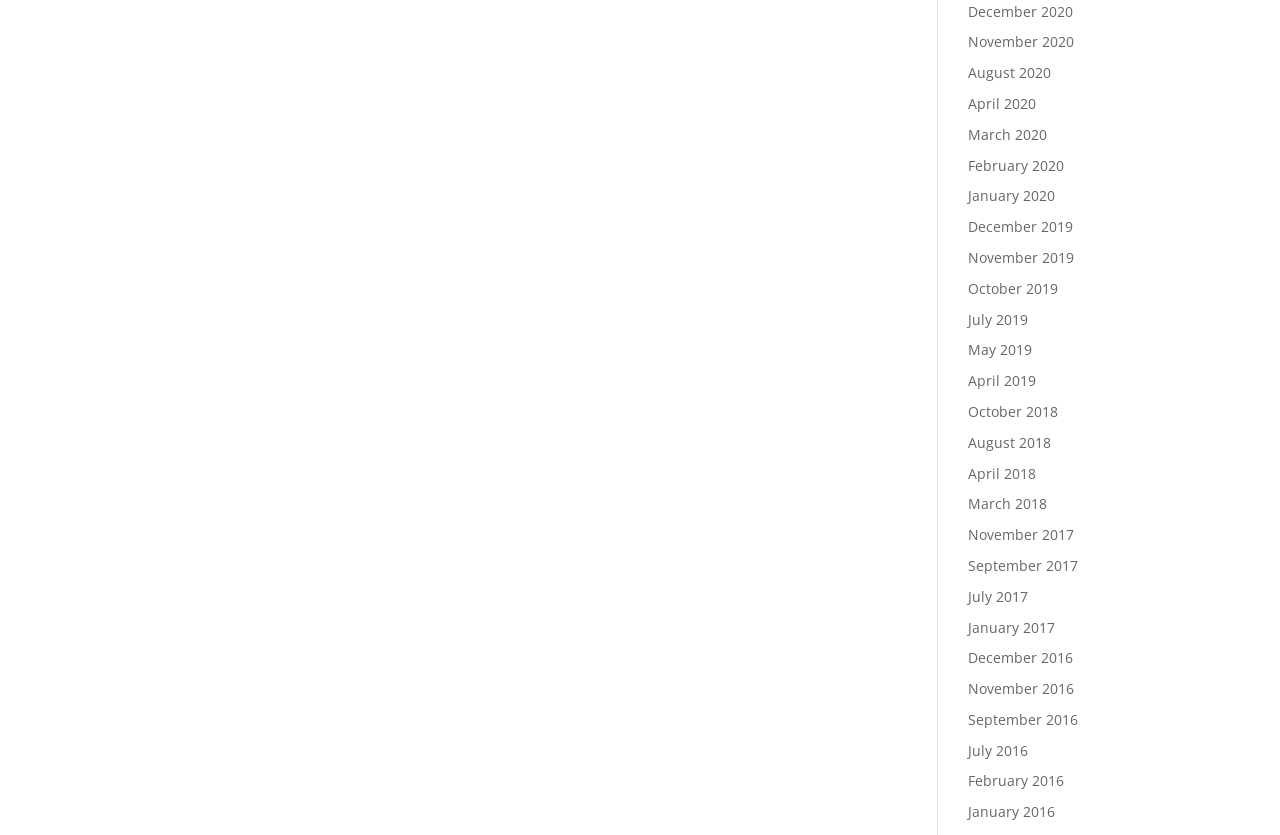Determine the bounding box coordinates for the area that should be clicked to carry out the following instruction: "go to November 2019".

[0.756, 0.297, 0.839, 0.32]